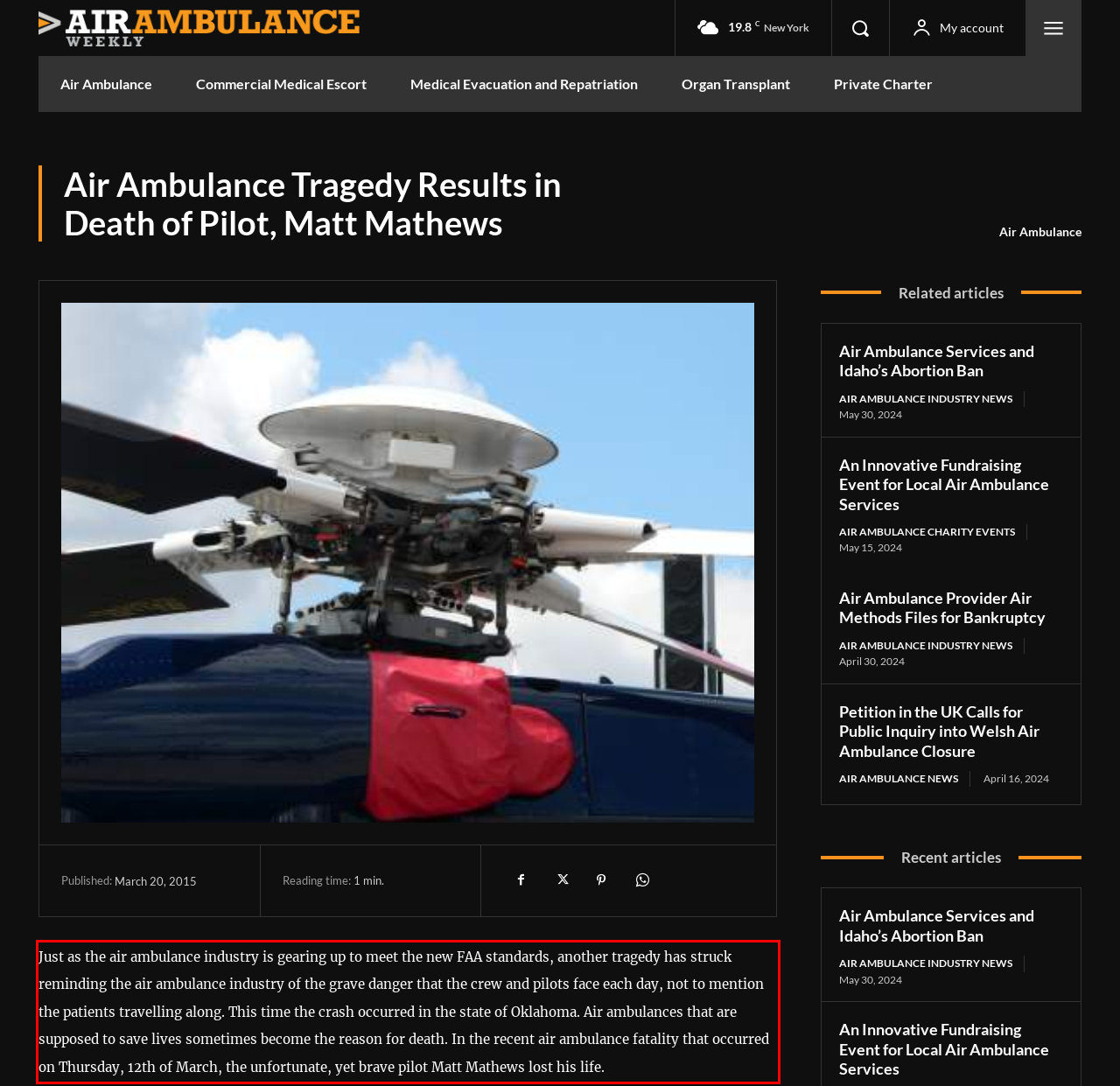You have a screenshot of a webpage with a red bounding box. Use OCR to generate the text contained within this red rectangle.

Just as the air ambulance industry is gearing up to meet the new FAA standards, another tragedy has struck reminding the air ambulance industry of the grave danger that the crew and pilots face each day, not to mention the patients travelling along. This time the crash occurred in the state of Oklahoma. Air ambulances that are supposed to save lives sometimes become the reason for death. In the recent air ambulance fatality that occurred on Thursday, 12th of March, the unfortunate, yet brave pilot Matt Mathews lost his life.